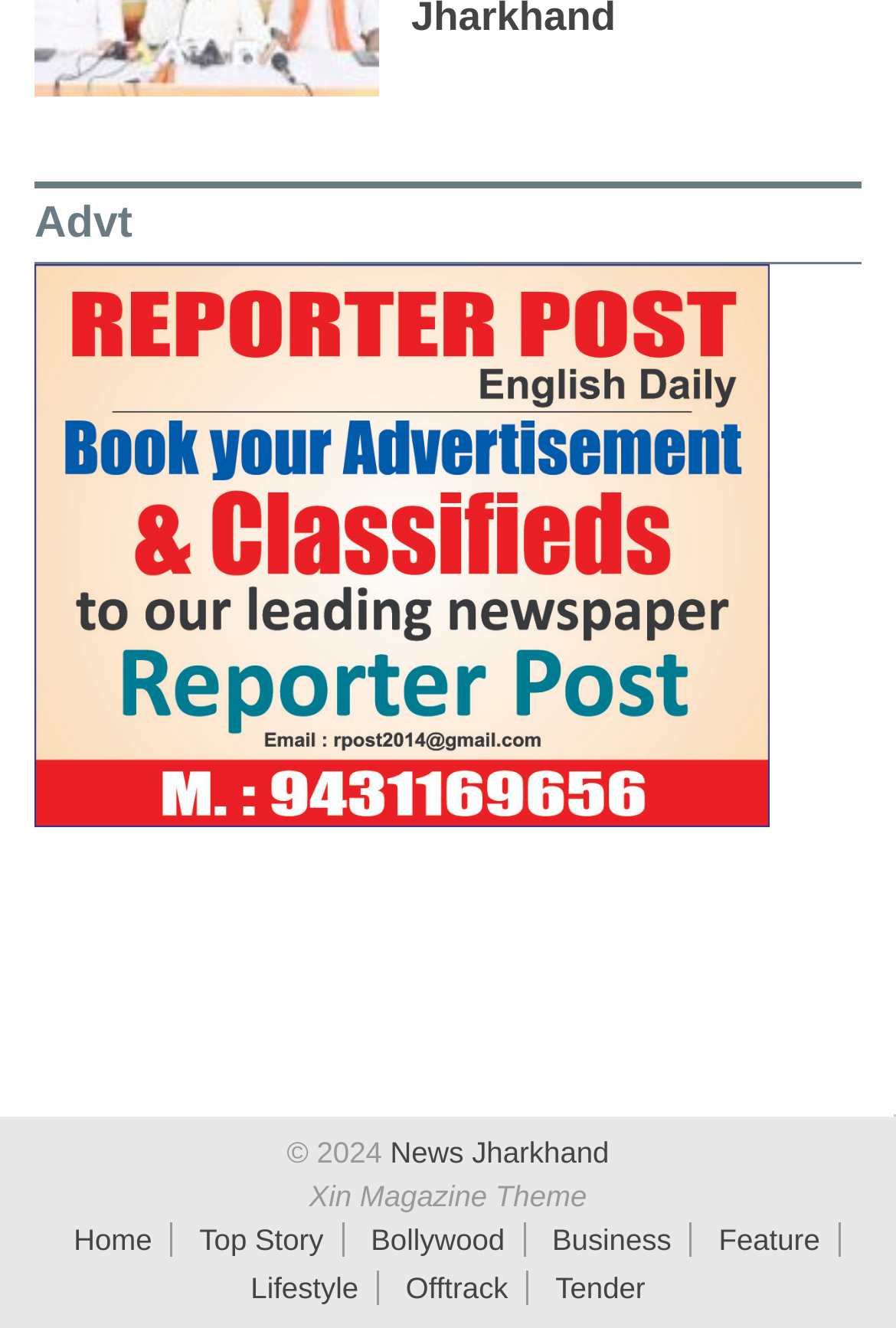How many figures are displayed on the webpage?
Relying on the image, give a concise answer in one word or a brief phrase.

2